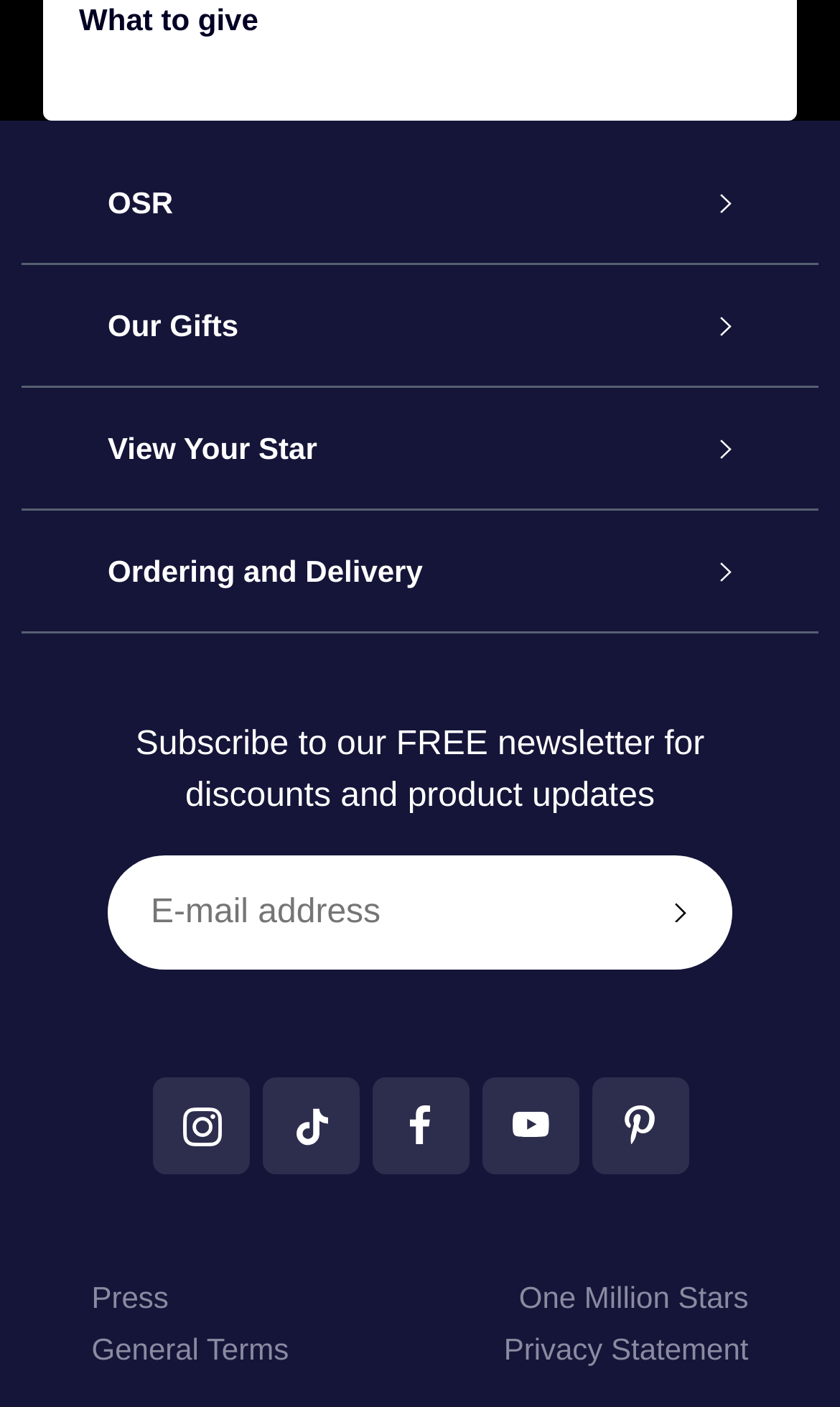Given the element description "View Your Star" in the screenshot, predict the bounding box coordinates of that UI element.

[0.026, 0.276, 0.974, 0.362]